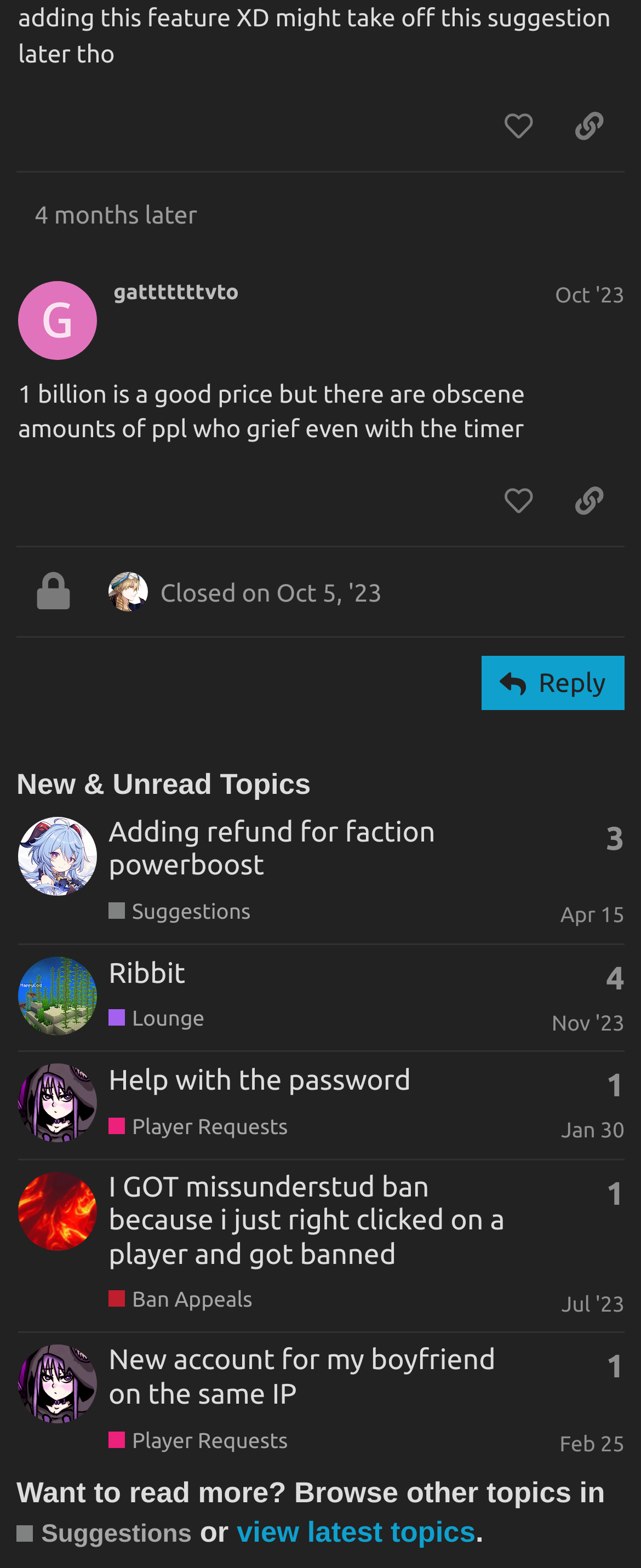Provide the bounding box coordinates for the UI element that is described by this text: "Oct '23". The coordinates should be in the form of four float numbers between 0 and 1: [left, top, right, bottom].

[0.866, 0.181, 0.974, 0.196]